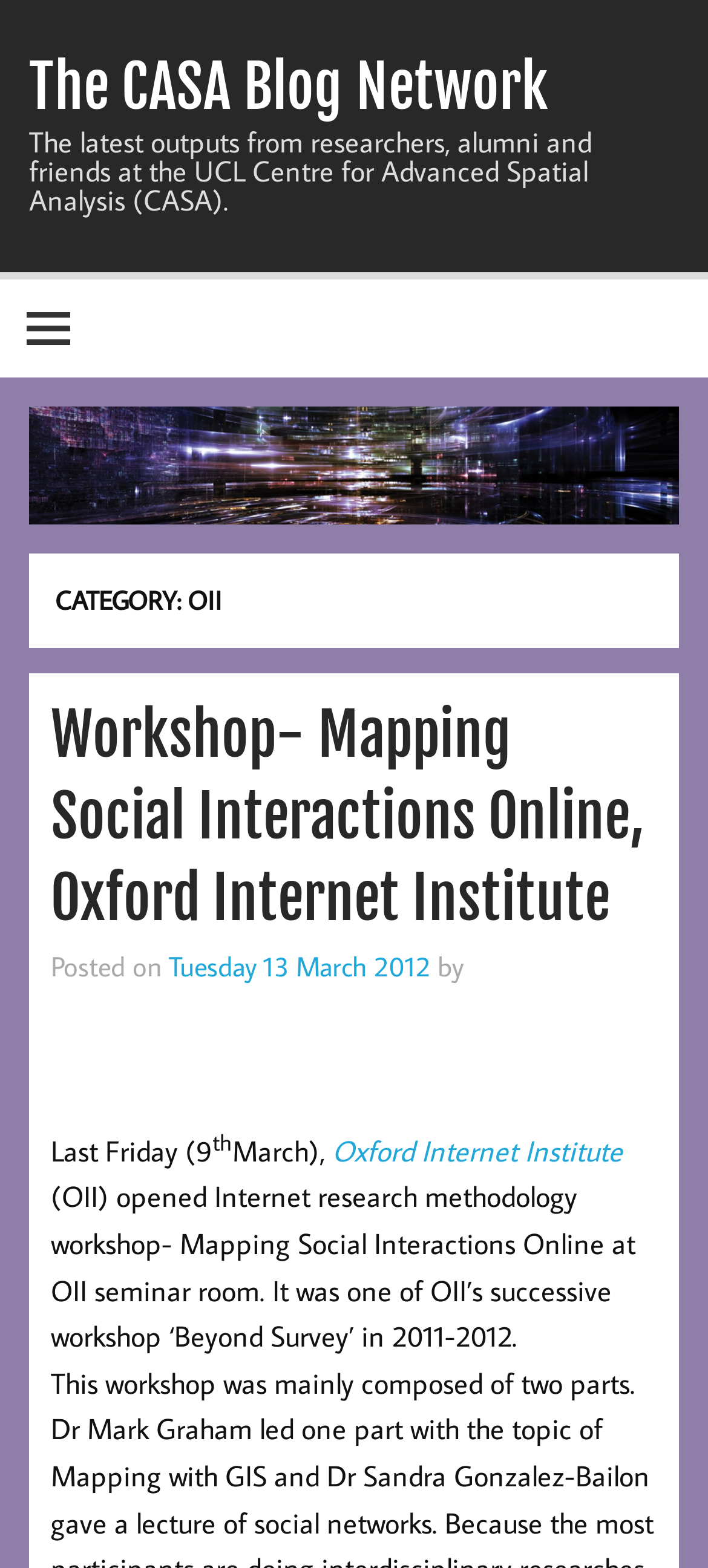With reference to the image, please provide a detailed answer to the following question: What is the topic of the workshop?

I found the answer by looking at the heading 'Workshop- Mapping Social Interactions Online, Oxford Internet Institute' which indicates that the topic of the workshop is Mapping Social Interactions Online.